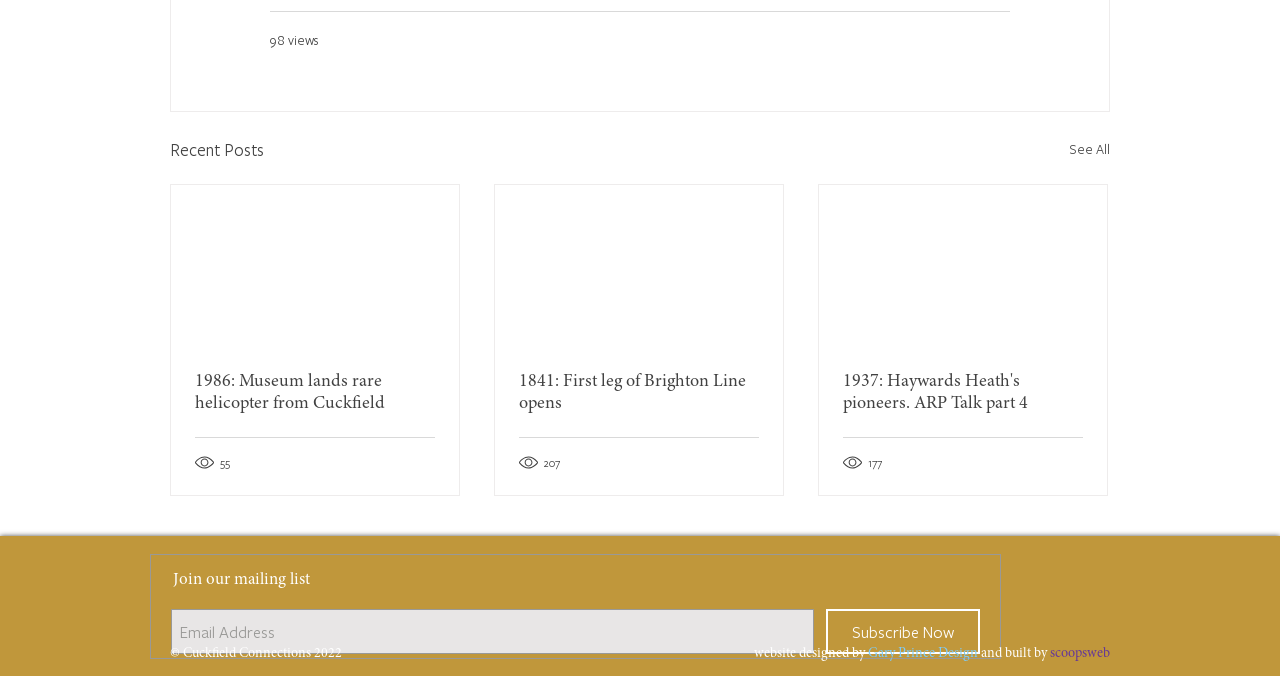Provide the bounding box coordinates of the UI element this sentence describes: "55".

[0.152, 0.669, 0.181, 0.697]